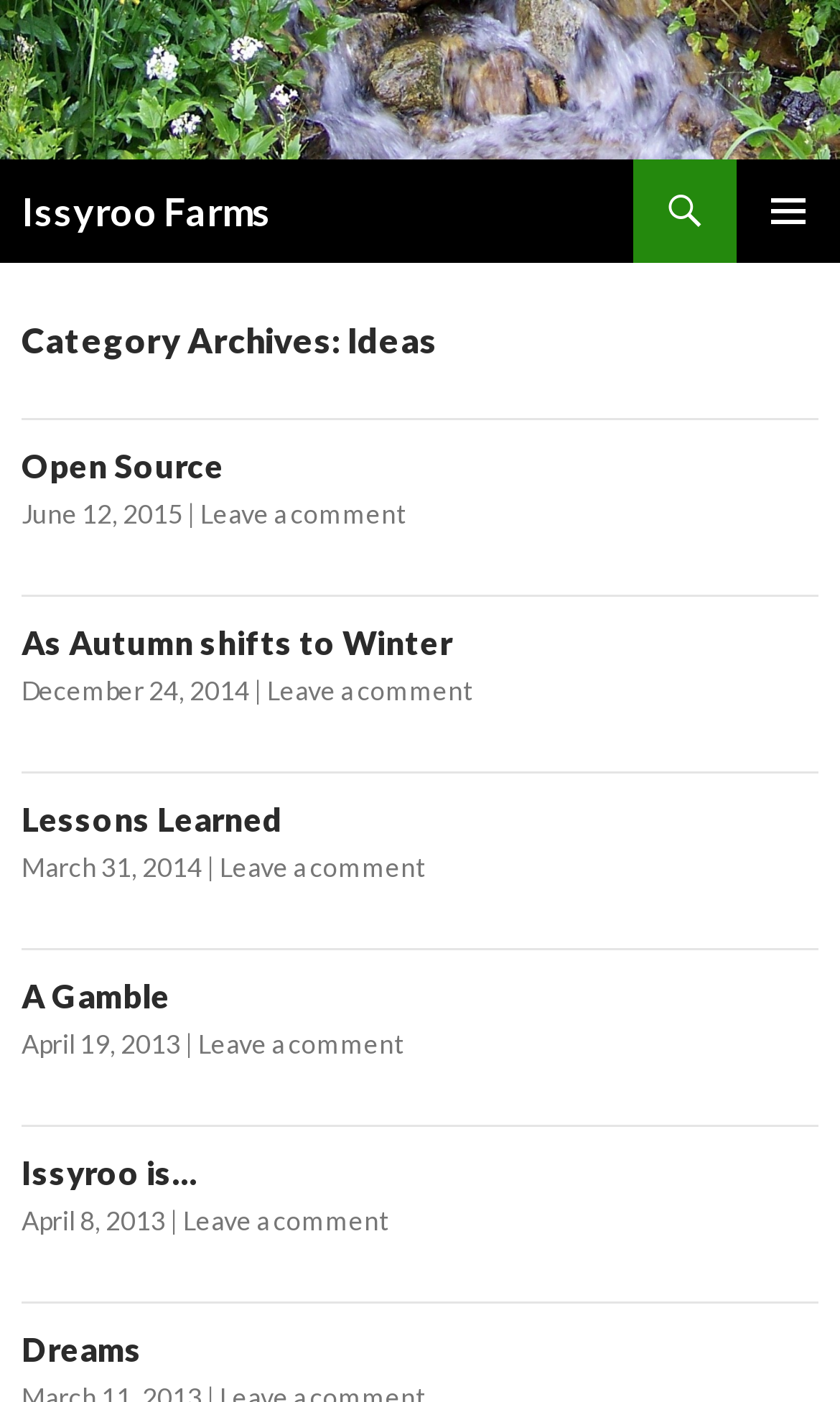Please specify the bounding box coordinates of the area that should be clicked to accomplish the following instruction: "go to Issyroo Farms homepage". The coordinates should consist of four float numbers between 0 and 1, i.e., [left, top, right, bottom].

[0.0, 0.039, 1.0, 0.068]